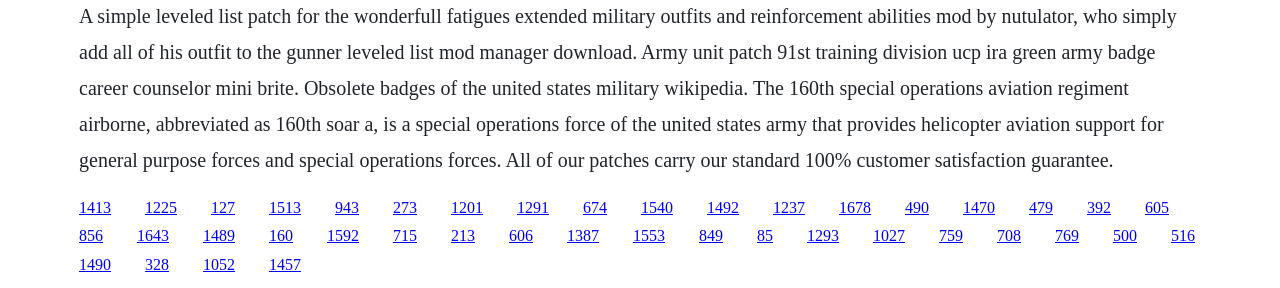Please identify the bounding box coordinates of the element on the webpage that should be clicked to follow this instruction: "Click the link to 943". The bounding box coordinates should be given as four float numbers between 0 and 1, formatted as [left, top, right, bottom].

[0.262, 0.69, 0.28, 0.749]